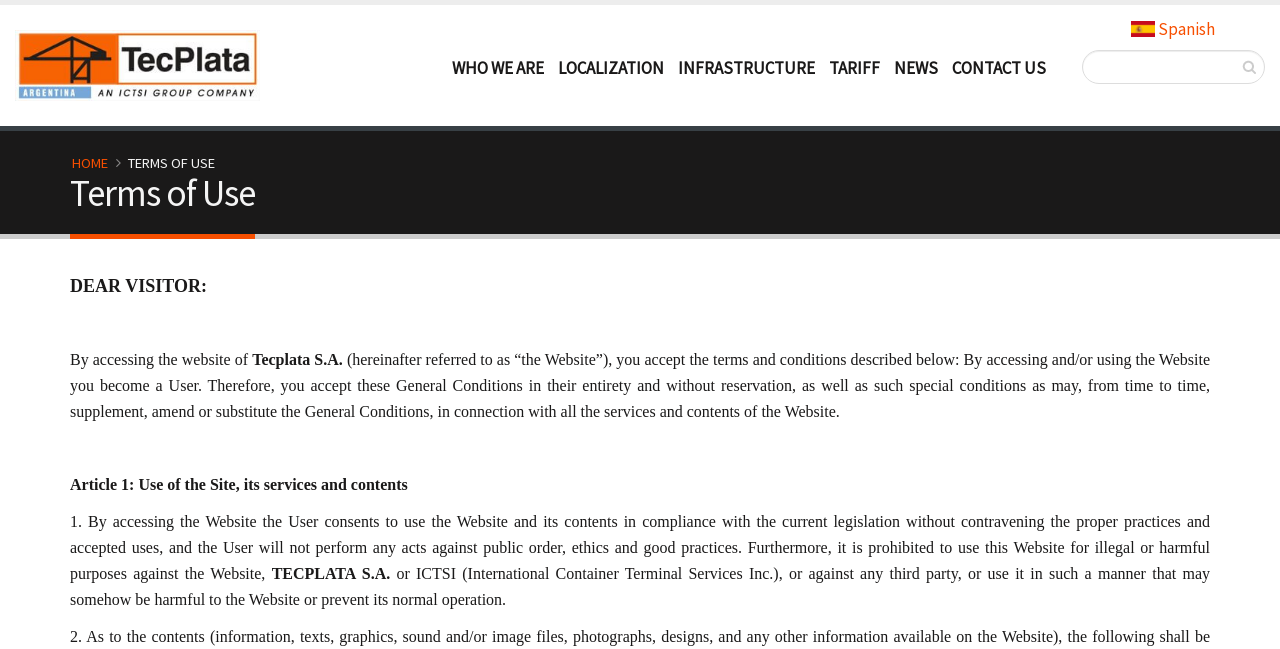Pinpoint the bounding box coordinates for the area that should be clicked to perform the following instruction: "Go to the 'CONTACT US' page".

[0.739, 0.077, 0.822, 0.133]